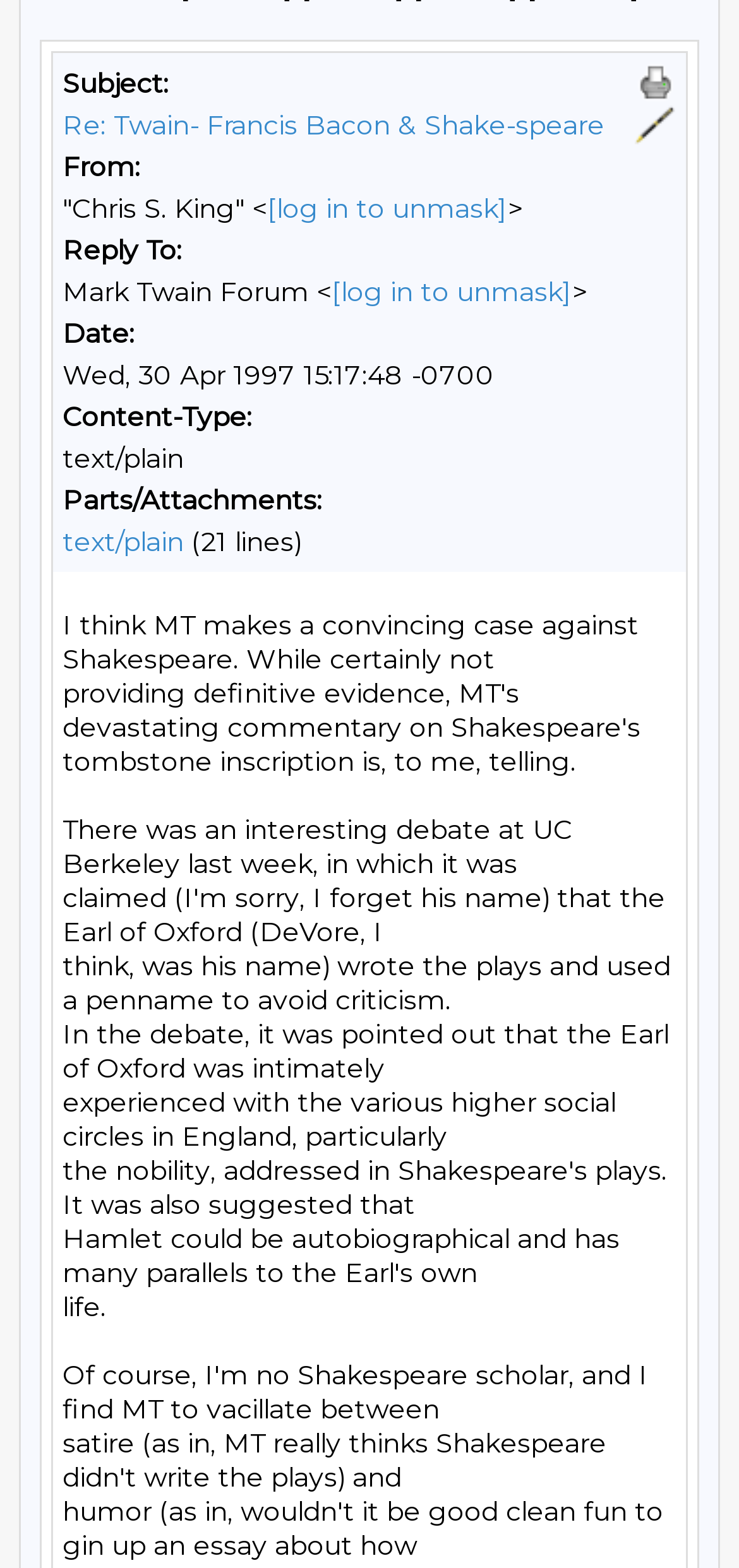Given the webpage screenshot, identify the bounding box of the UI element that matches this description: "Know How".

None